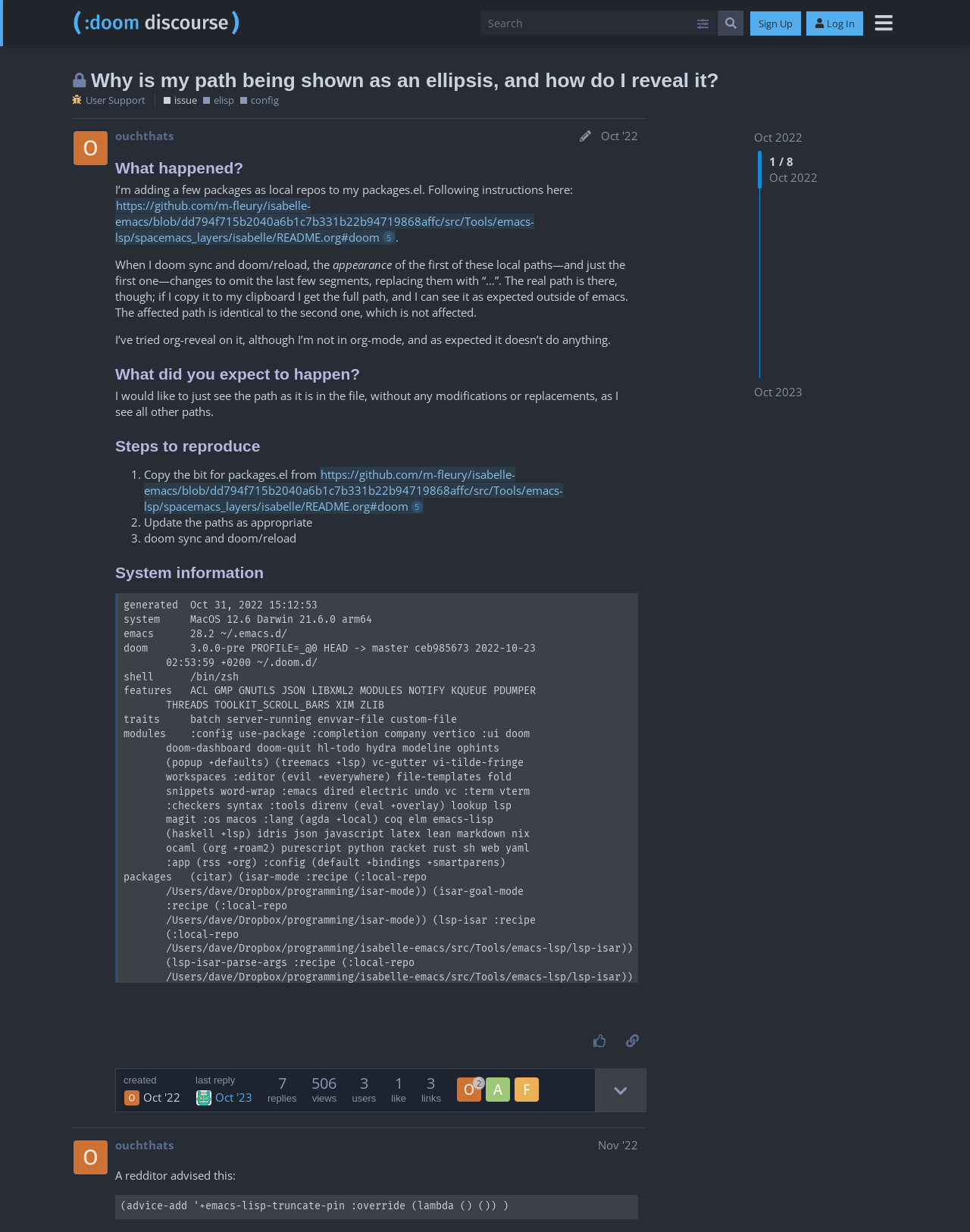Identify the bounding box coordinates of the clickable region necessary to fulfill the following instruction: "Log In". The bounding box coordinates should be four float numbers between 0 and 1, i.e., [left, top, right, bottom].

[0.831, 0.009, 0.89, 0.029]